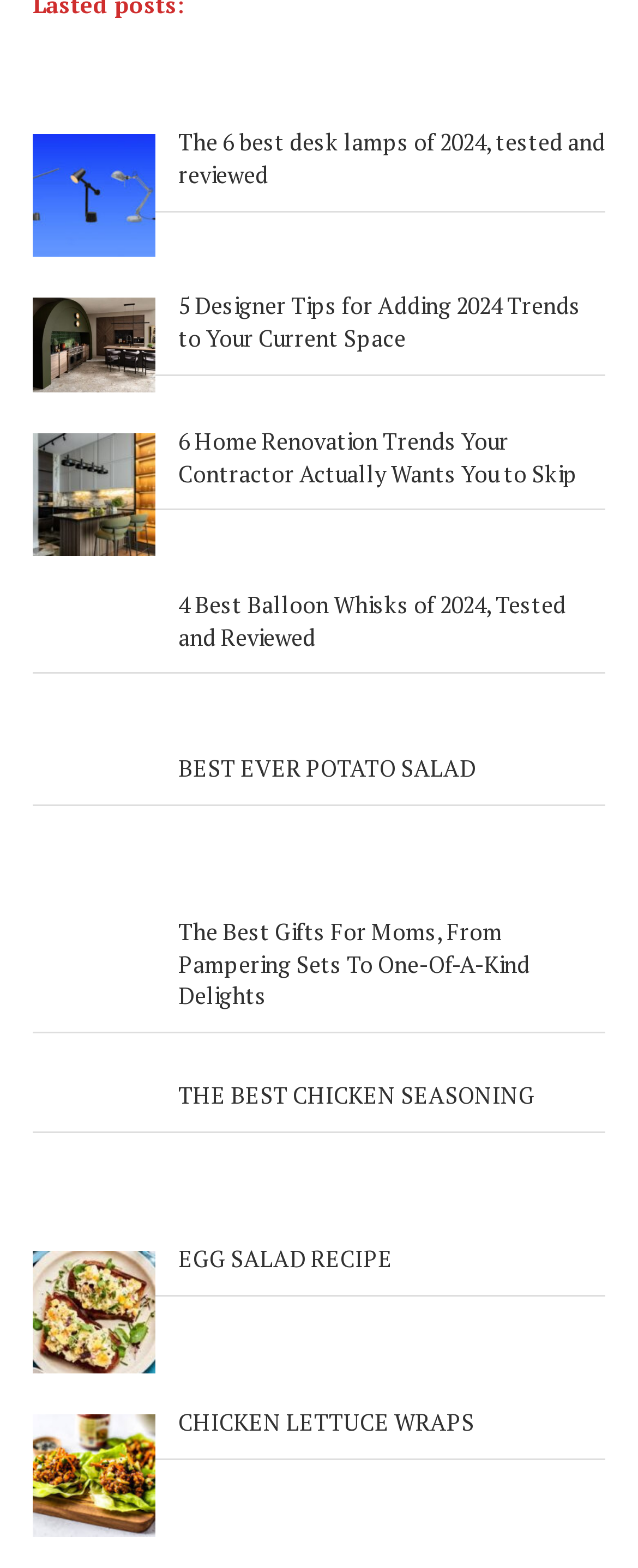Locate the bounding box for the described UI element: "THE BEST CHICKEN SEASONING". Ensure the coordinates are four float numbers between 0 and 1, formatted as [left, top, right, bottom].

[0.279, 0.688, 0.838, 0.708]